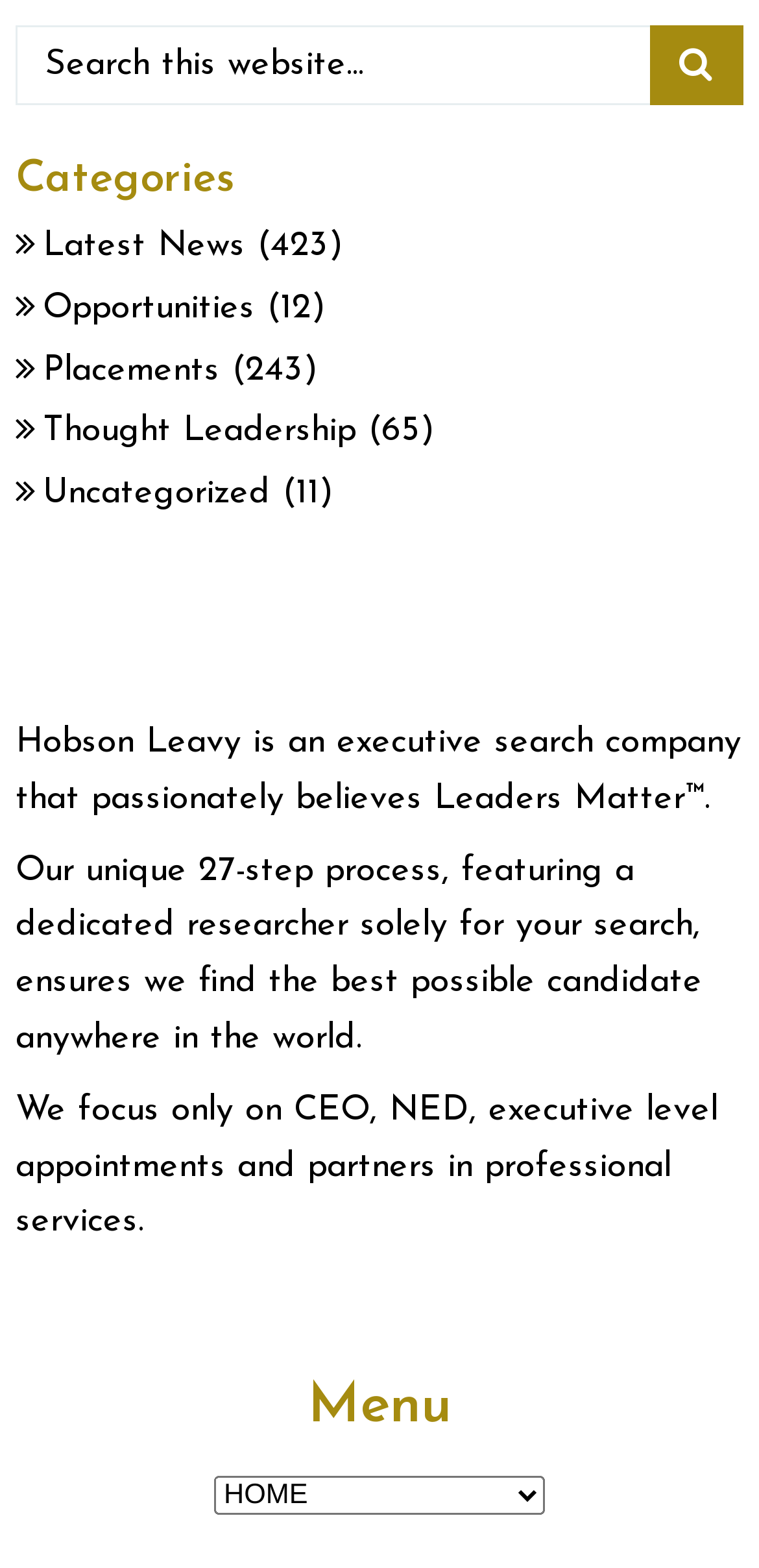What is the company's unique process feature?
We need a detailed and meticulous answer to the question.

The company's unique 27-step process is mentioned in the webpage, and one of its features is a dedicated researcher solely for the search, which ensures finding the best possible candidate anywhere in the world.